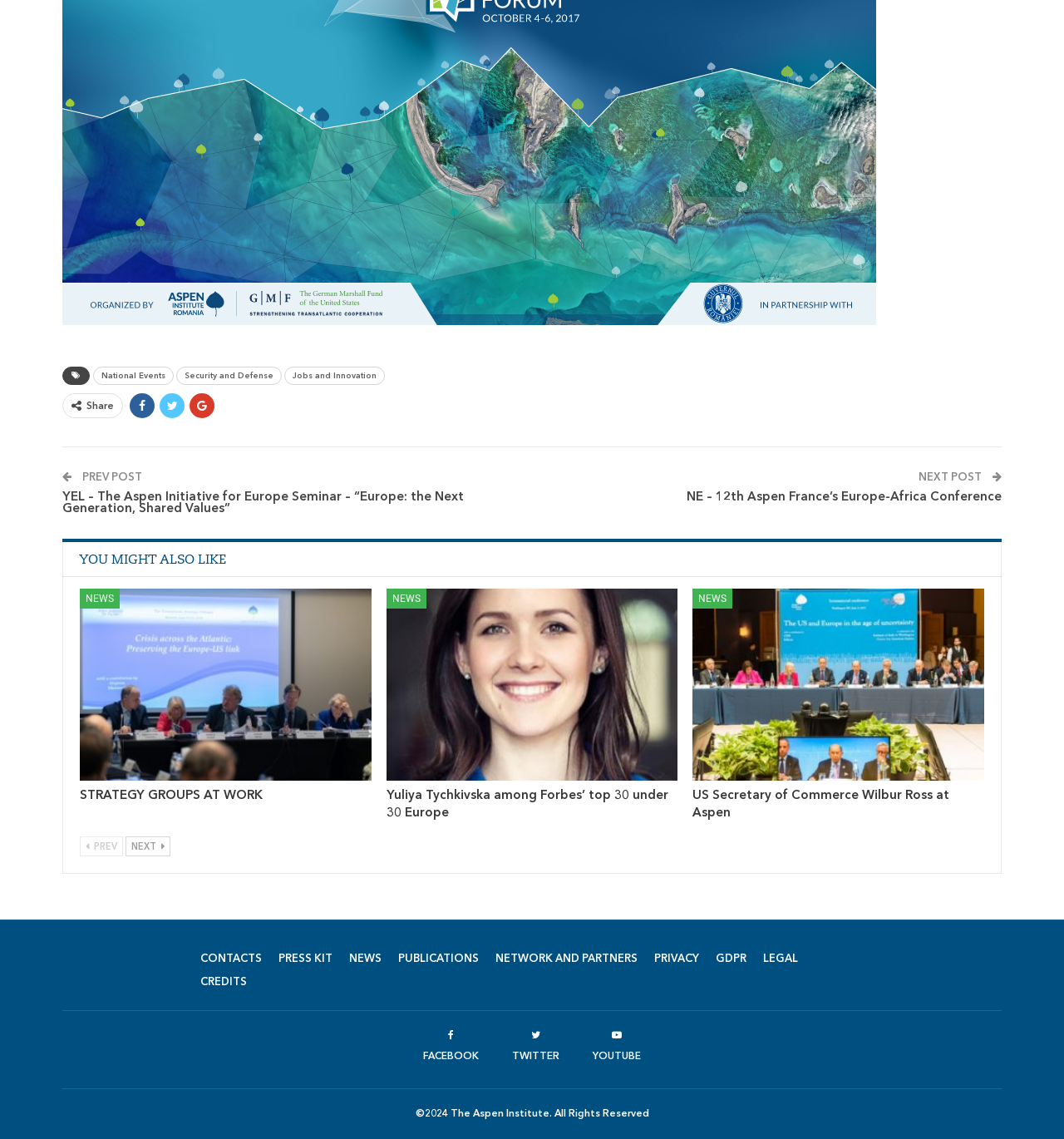Determine the bounding box coordinates of the element that should be clicked to execute the following command: "Contact us".

[0.189, 0.836, 0.246, 0.847]